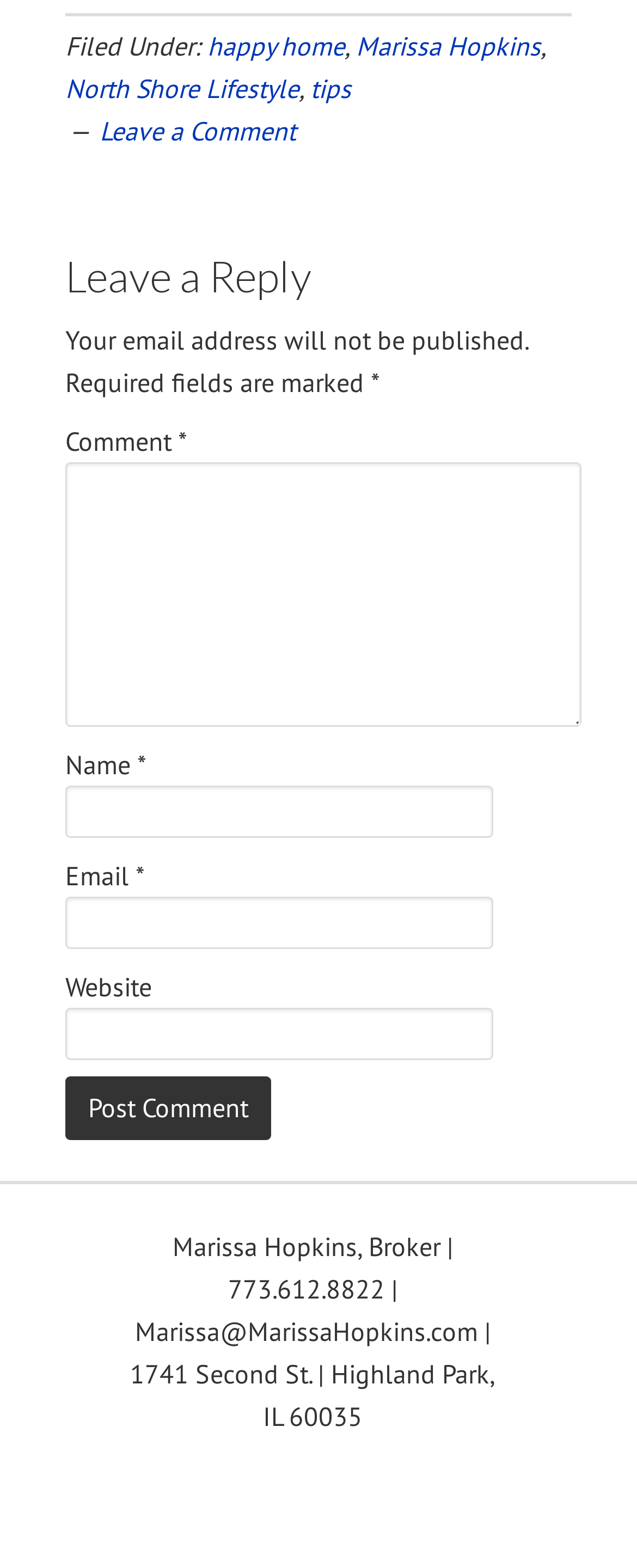Please find the bounding box coordinates of the section that needs to be clicked to achieve this instruction: "Visit the 'happy home' page".

[0.326, 0.019, 0.541, 0.039]